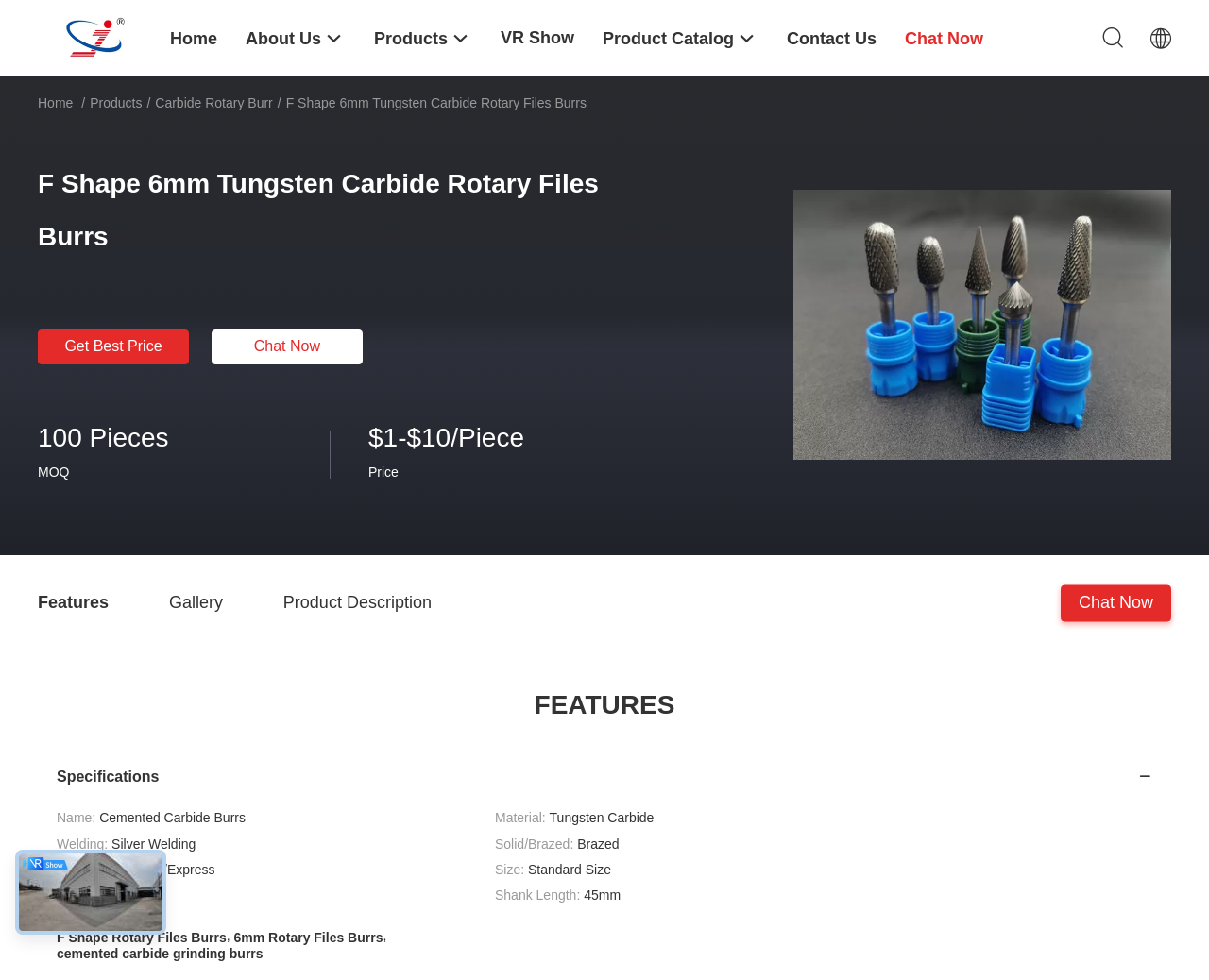Please analyze the image and provide a thorough answer to the question:
What is the company name?

I found the company name by looking at the top-left corner of the webpage, where there is a link and an image with the text 'CHENGDU JOINT CARBIDE CO., LTD.'.